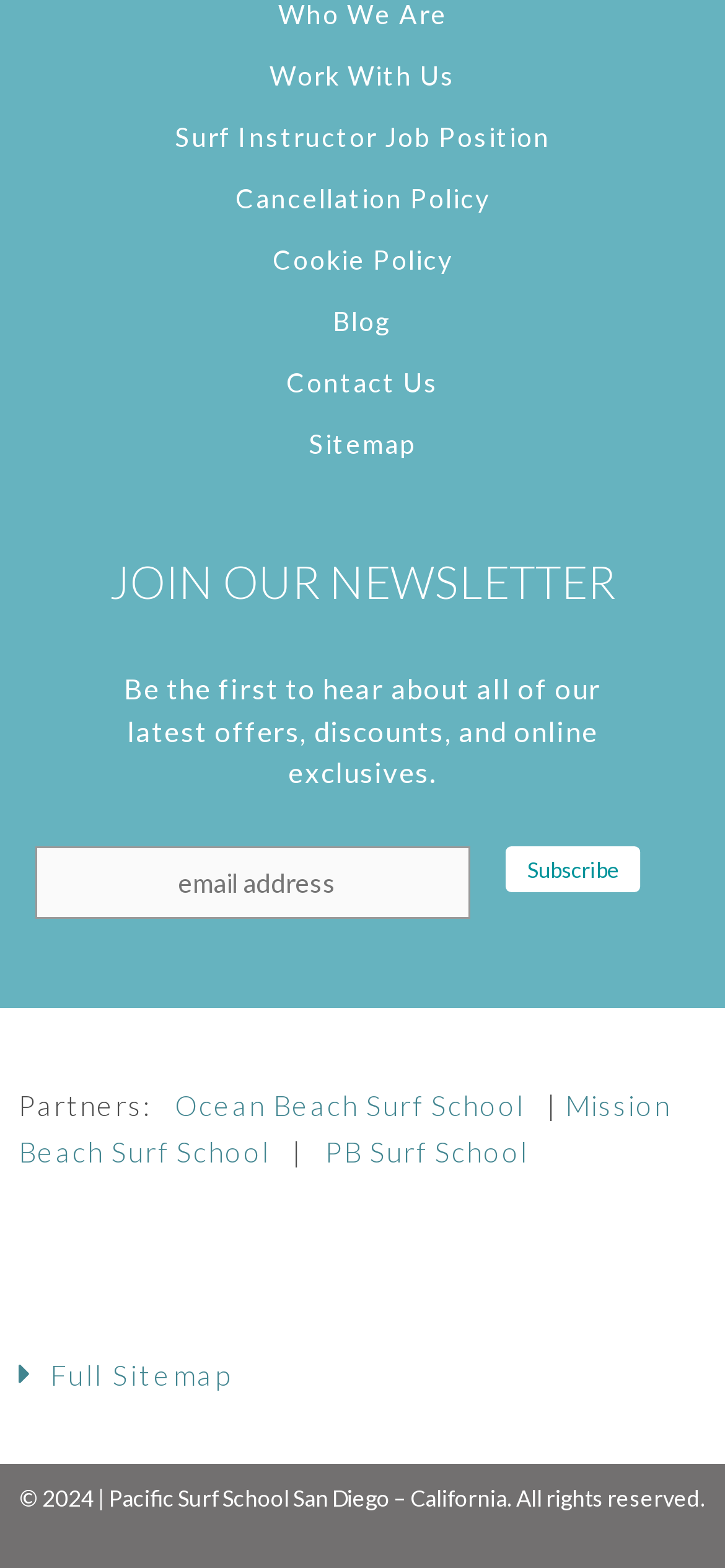Determine the bounding box coordinates of the element's region needed to click to follow the instruction: "Visit the Surf Instructor Job Position page". Provide these coordinates as four float numbers between 0 and 1, formatted as [left, top, right, bottom].

[0.19, 0.068, 0.81, 0.107]